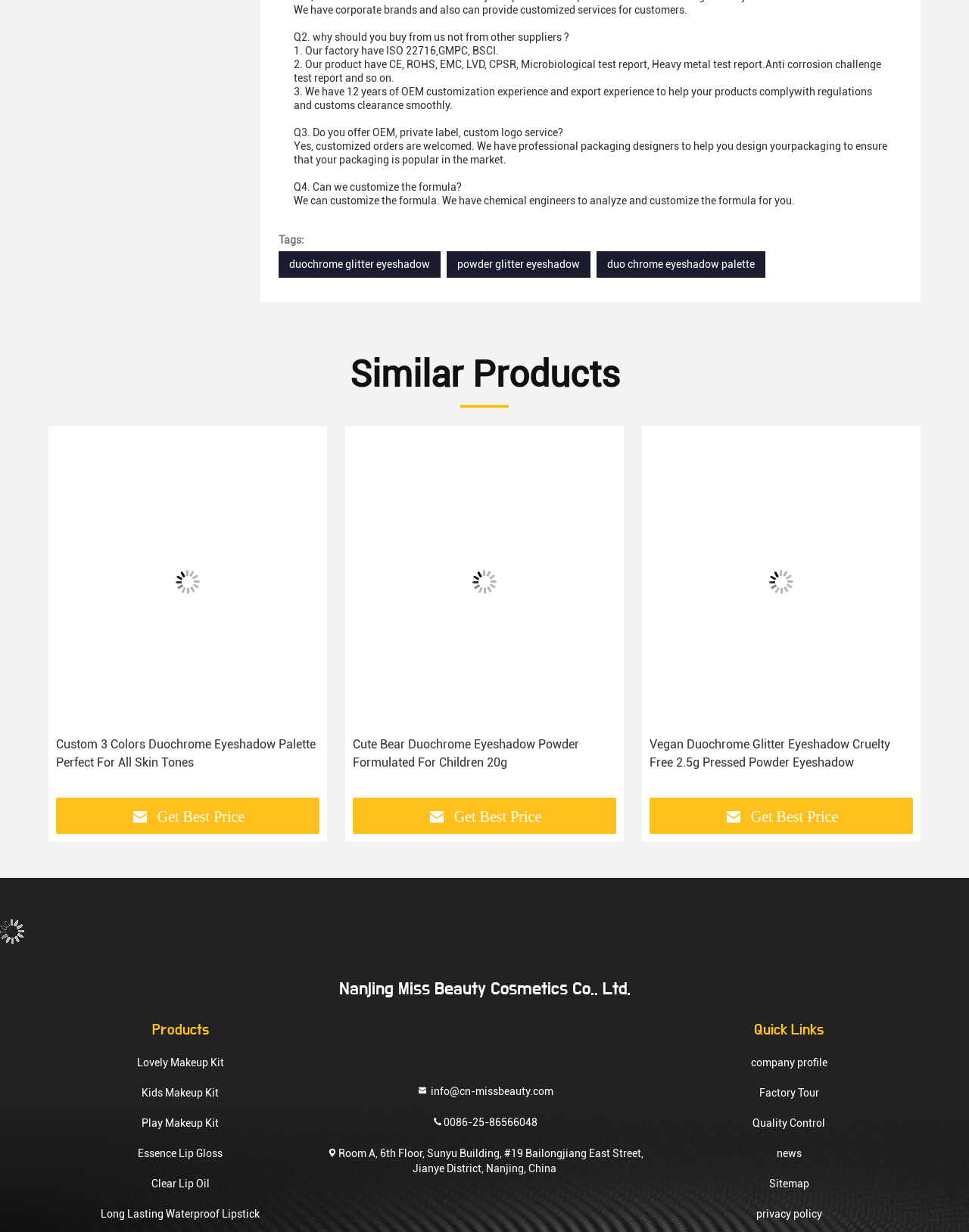For the given element description 0086-25-86566048, determine the bounding box coordinates of the UI element. The coordinates should follow the format (top-left x, top-left y, bottom-right x, bottom-right y) and be within the range of 0 to 1.

[0.445, 0.904, 0.555, 0.916]